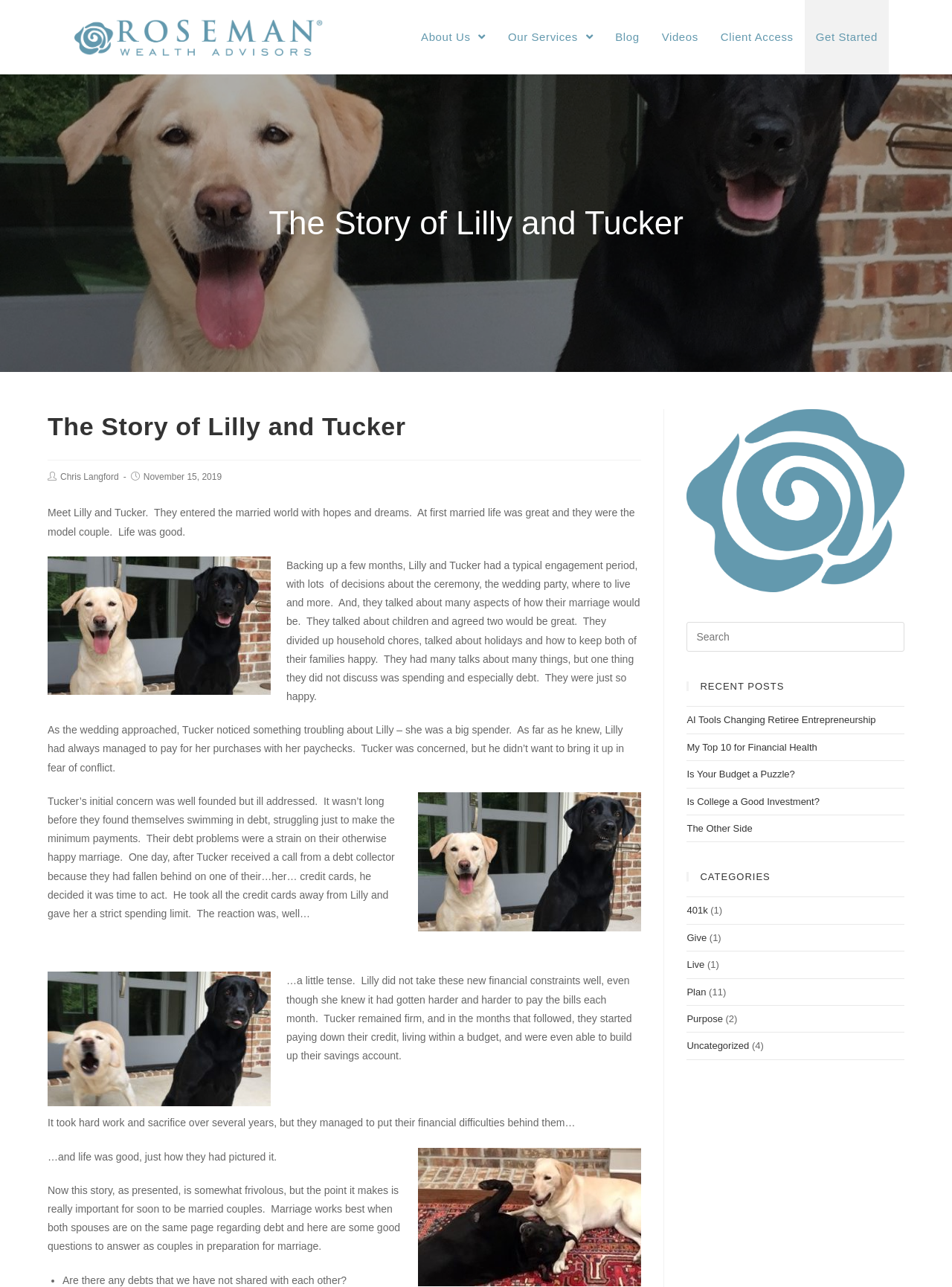Determine the bounding box coordinates of the UI element that matches the following description: "Is College a Good Investment?". The coordinates should be four float numbers between 0 and 1 in the format [left, top, right, bottom].

[0.721, 0.618, 0.861, 0.627]